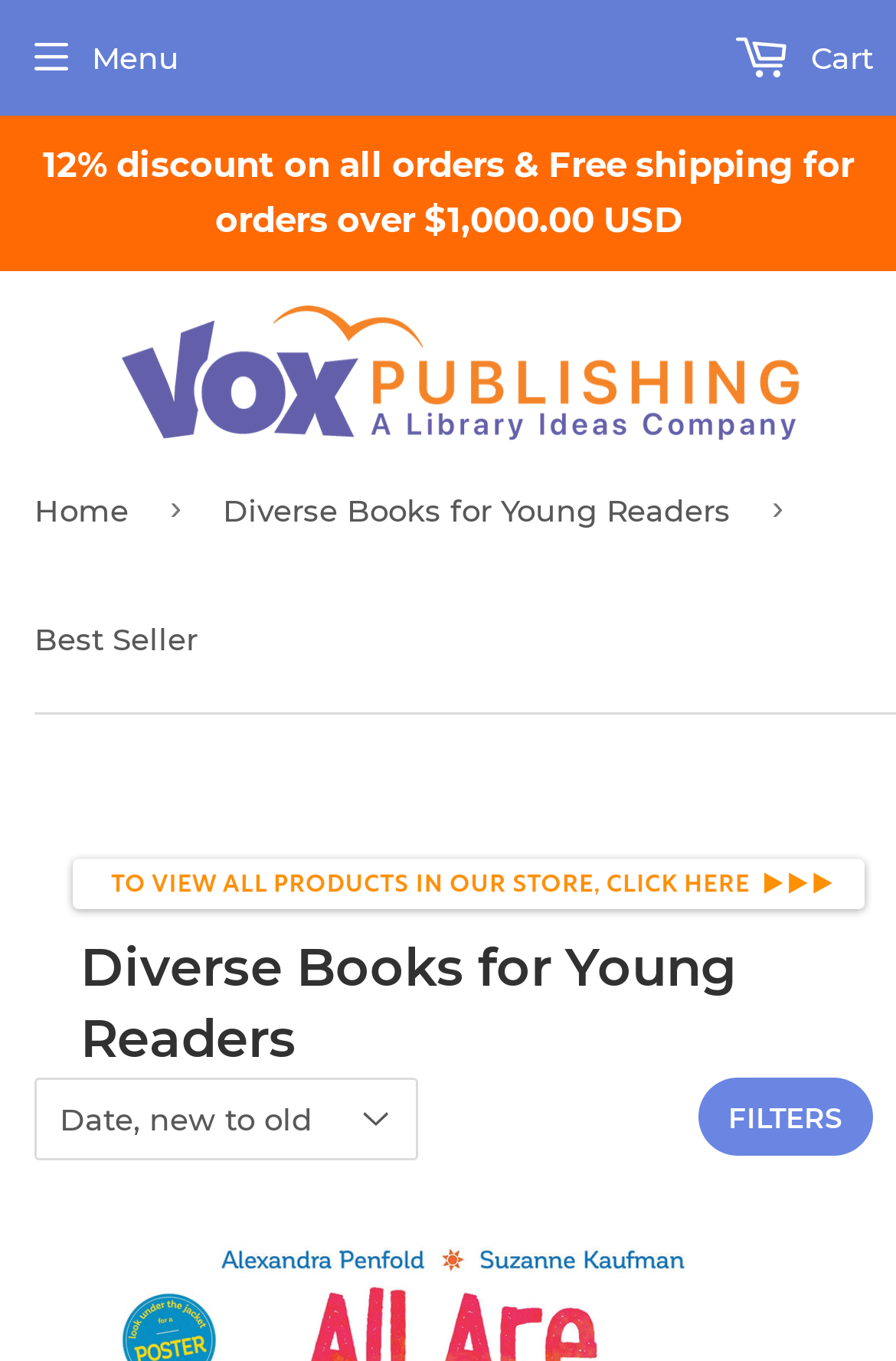Refer to the image and provide a thorough answer to this question:
What is the category of the current page?

I looked at the navigation breadcrumbs and found that the current page is categorized under 'Diverse Books for Young Readers', which is a link element in the breadcrumbs.